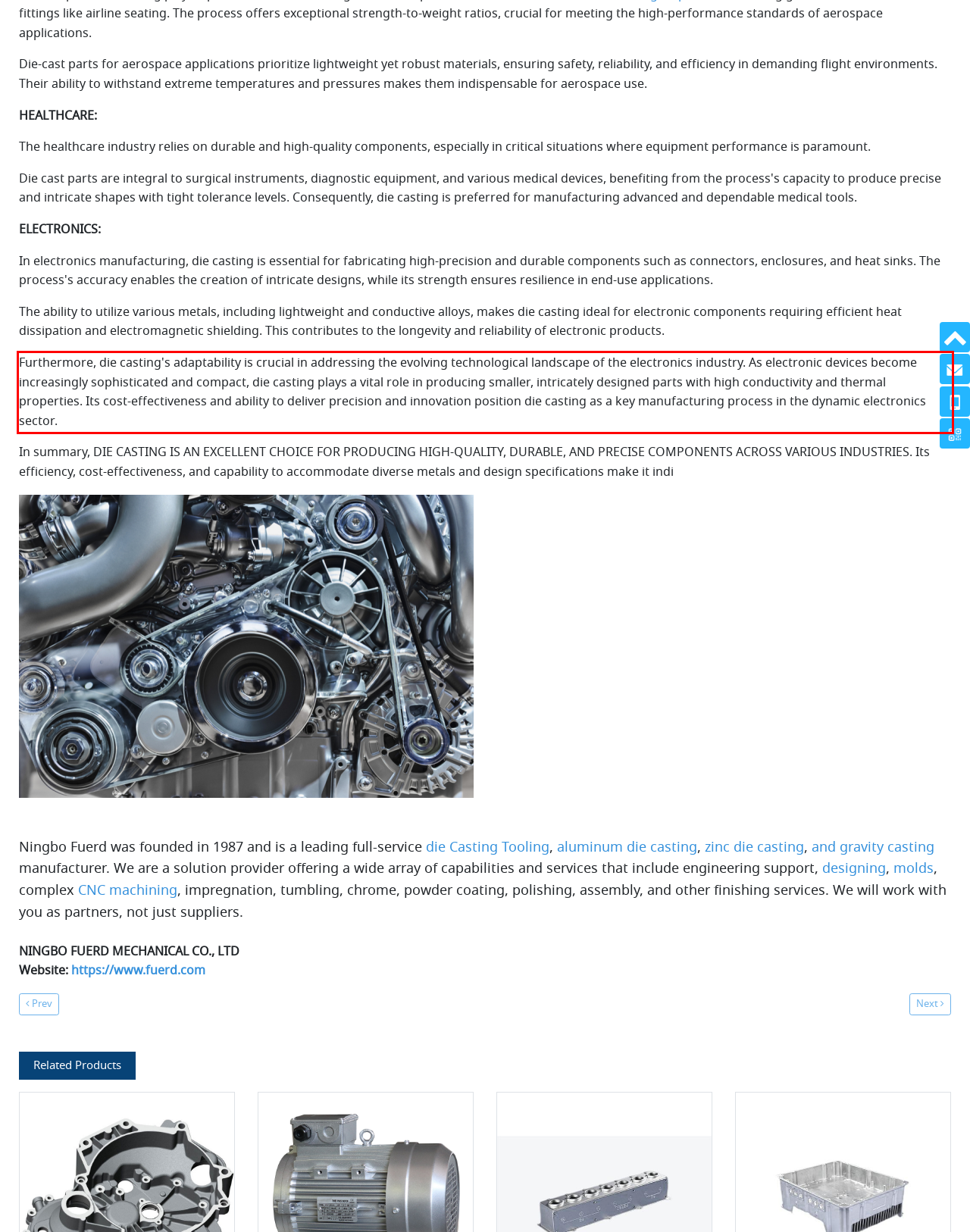Please identify and extract the text from the UI element that is surrounded by a red bounding box in the provided webpage screenshot.

Furthermore, die casting's adaptability is crucial in addressing the evolving technological landscape of the electronics industry. As electronic devices become increasingly sophisticated and compact, die casting plays a vital role in producing smaller, intricately designed parts with high conductivity and thermal properties. Its cost-effectiveness and ability to deliver precision and innovation position die casting as a key manufacturing process in the dynamic electronics sector.